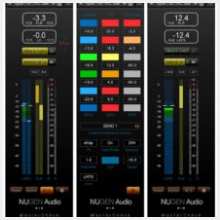Give a detailed account of the visual content in the image.

The image features the interface of the NUGEN Audio MasterCheck remastering plugin, which is designed for audio professionals seeking precise control over dynamic range and loudness management. The interface showcases three vertical sections, each displaying various audio levels with meters that track both loudness and peak levels. Color-coded buttons and indicators are visible, allowing users to monitor and adjust settings related to their audio mixing and mastering processes. This tool is utilized to ensure mixes adhere to industry standards for streaming and broadcast, helping to clarify the importance of effective mastering in contemporary music production.